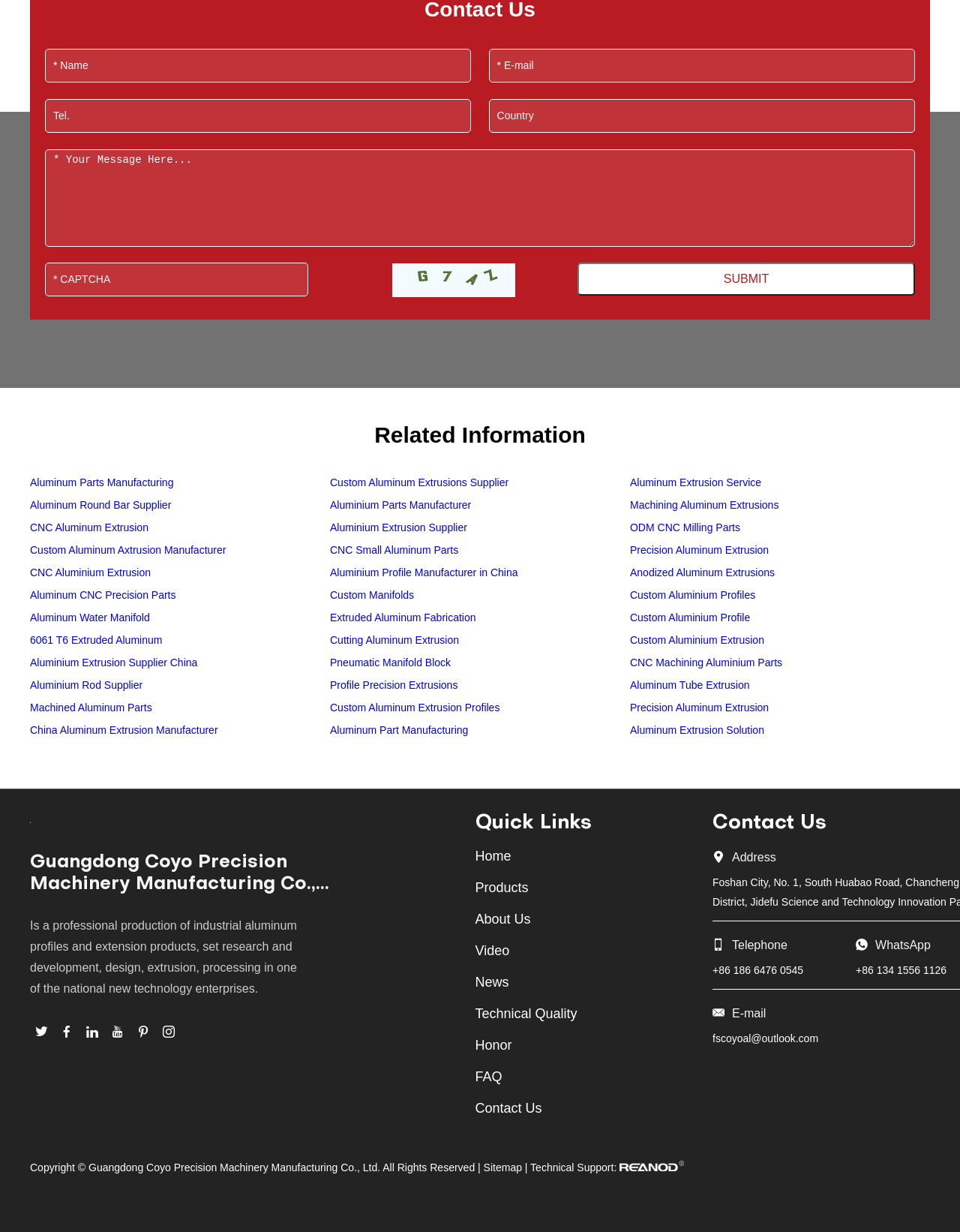Pinpoint the bounding box coordinates of the element that must be clicked to accomplish the following instruction: "Check the company address". The coordinates should be in the format of four float numbers between 0 and 1, i.e., [left, top, right, bottom].

[0.762, 0.649, 0.808, 0.66]